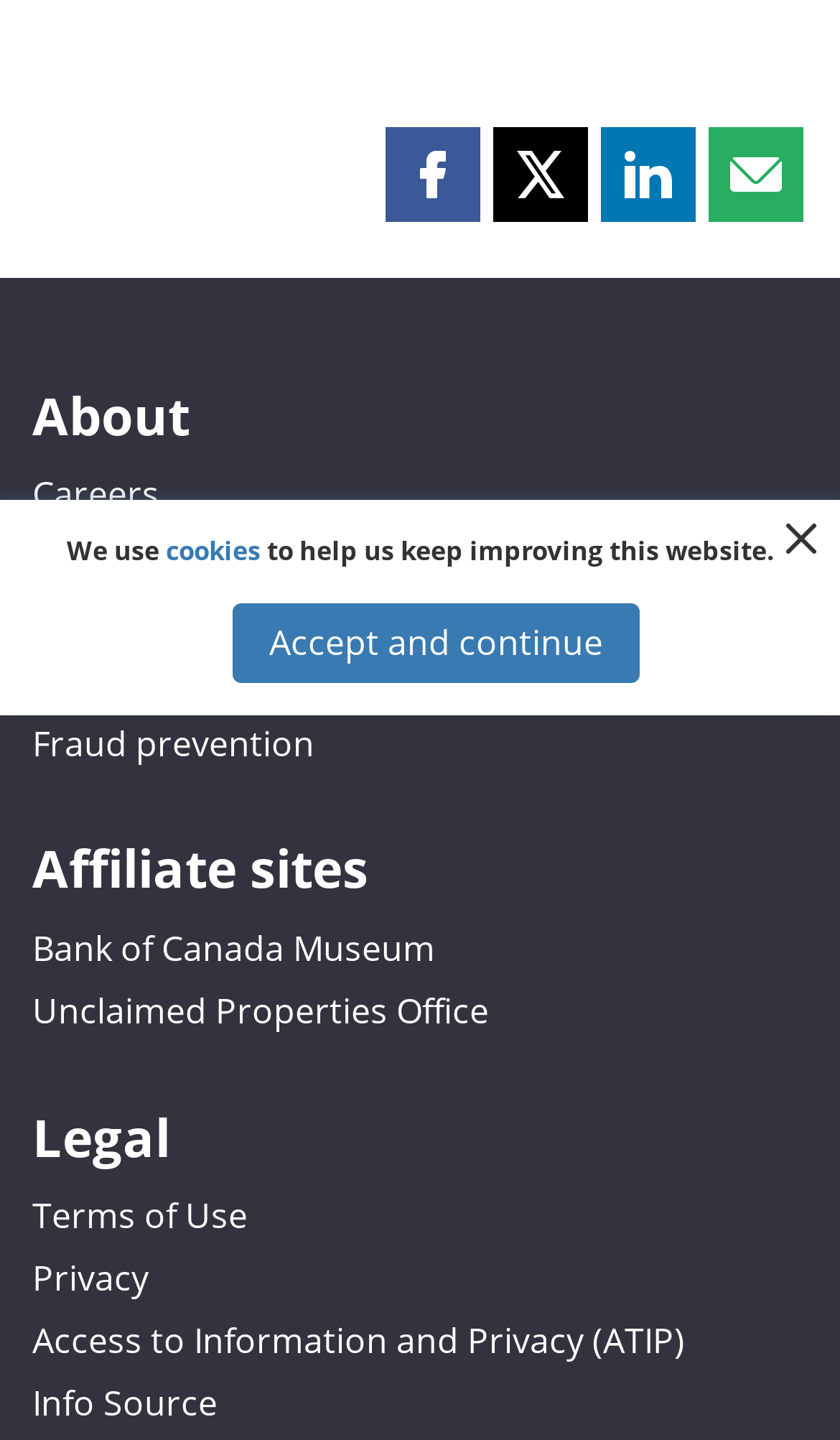Locate the coordinates of the bounding box for the clickable region that fulfills this instruction: "View Careers".

[0.038, 0.327, 0.19, 0.36]